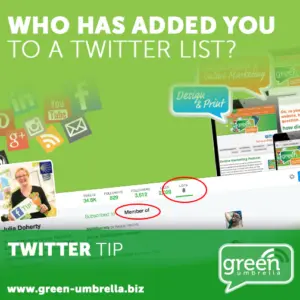Summarize the image with a detailed description that highlights all prominent details.

The image features a vibrant green background with the text "WHO HAS ADDED YOU TO A TWITTER LIST?" prominently displayed at the top. Below this text, there is a visual representation of a Twitter profile with various icons, including social media logos, suggesting engagement and connectivity. The profile summary indicates the user's name, "Julia Doherty," alongside a highlighted section labeled "Member of," indicating the user's inclusion on a Twitter list. Red circles draw attention to specific areas, emphasizing important features of the profile.

At the bottom, the image provides a "TWITTER TIP" in white text, encouraging viewers to explore their Twitter lists. The logo of Green Umbrella Marketing is visible in the lower right corner, along with the website URL "www.green-umbrella.biz," reinforcing the source of this helpful tip related to social media engagement. Overall, the design combines informative elements with a modern look, catering to Twitter users interested in managing their social media presence effectively.